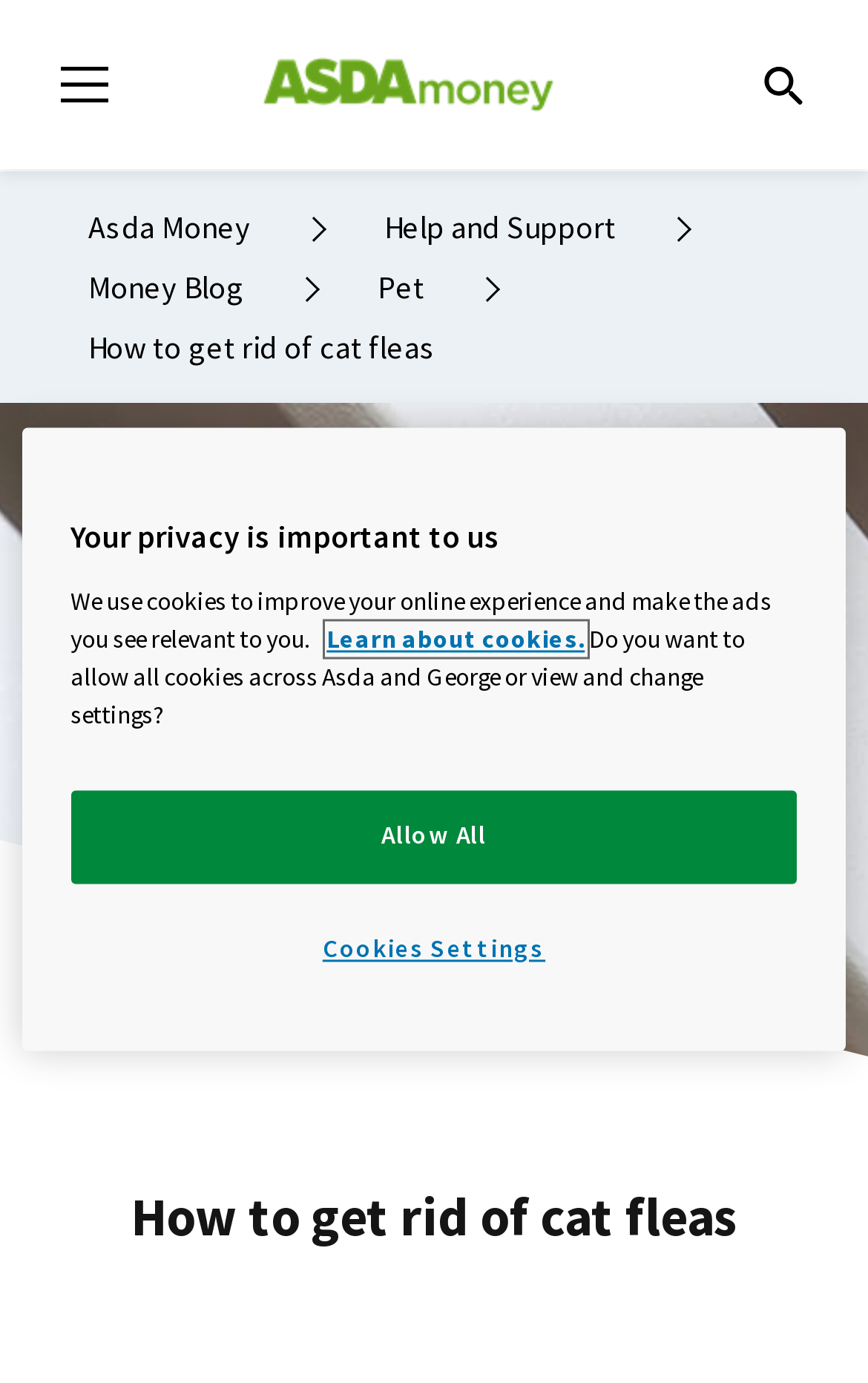Please find and provide the title of the webpage.

How to get rid of cat fleas